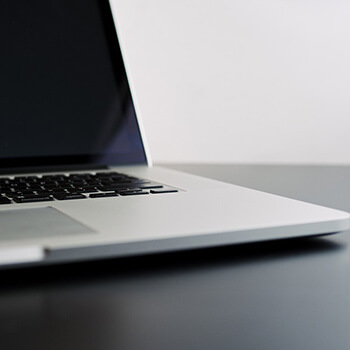Provide a thorough description of the contents of the image.

The image features a sleek, modern laptop positioned on a dark surface, highlighting its elegant design and minimalist aesthetic. The laptop is slightly angled, showcasing its thin profile and the arrangement of keys and touchpad. This visual complements the surrounding theme of environmental consciousness, as discussed in the accompanying text about "no smoke" engine oils and their role in reducing emissions. The image serves as a metaphor for innovation and efficiency, paralleling the shift towards sustainable practices in automotive technology. Users are encouraged to adopt environmentally friendly products while maintaining optimal performance, encapsulating a forward-thinking approach to both technology and transportation.